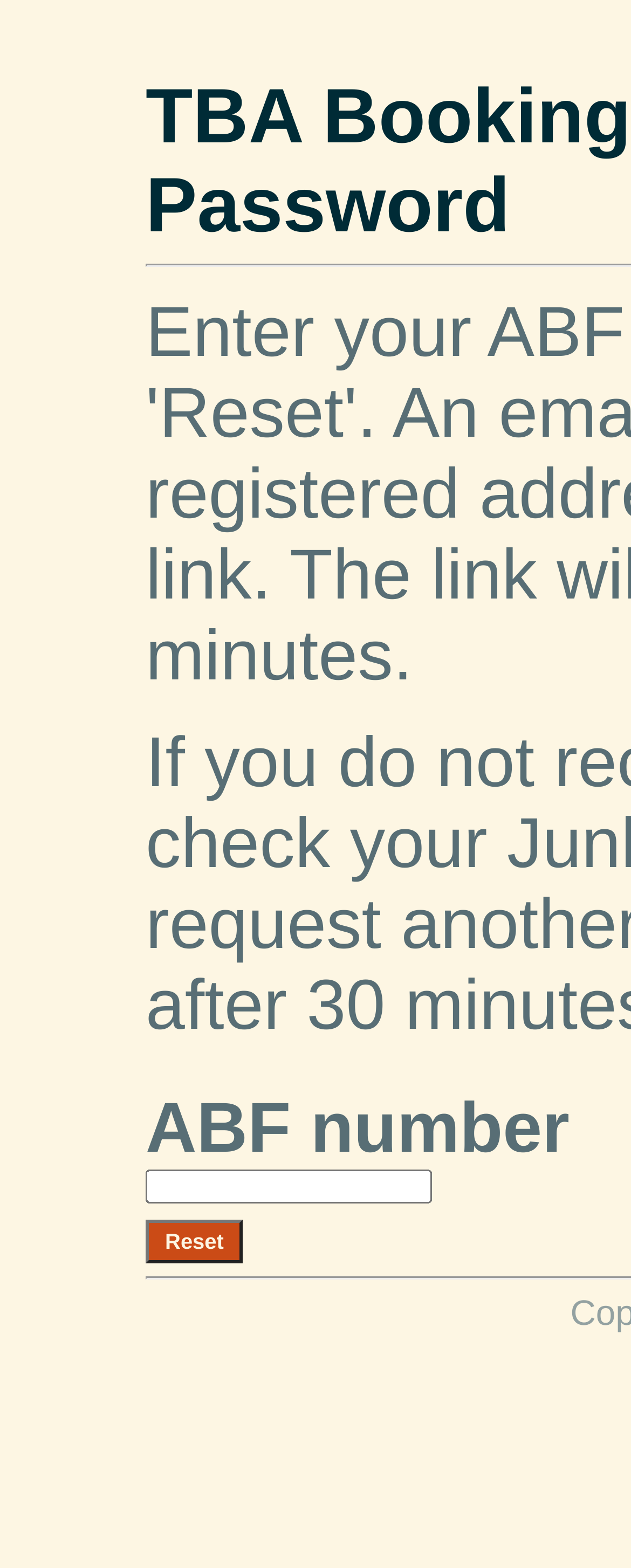Identify the bounding box of the UI element described as follows: "parent_node: ABF number name="abf_number"". Provide the coordinates as four float numbers in the range of 0 to 1 [left, top, right, bottom].

[0.231, 0.746, 0.685, 0.767]